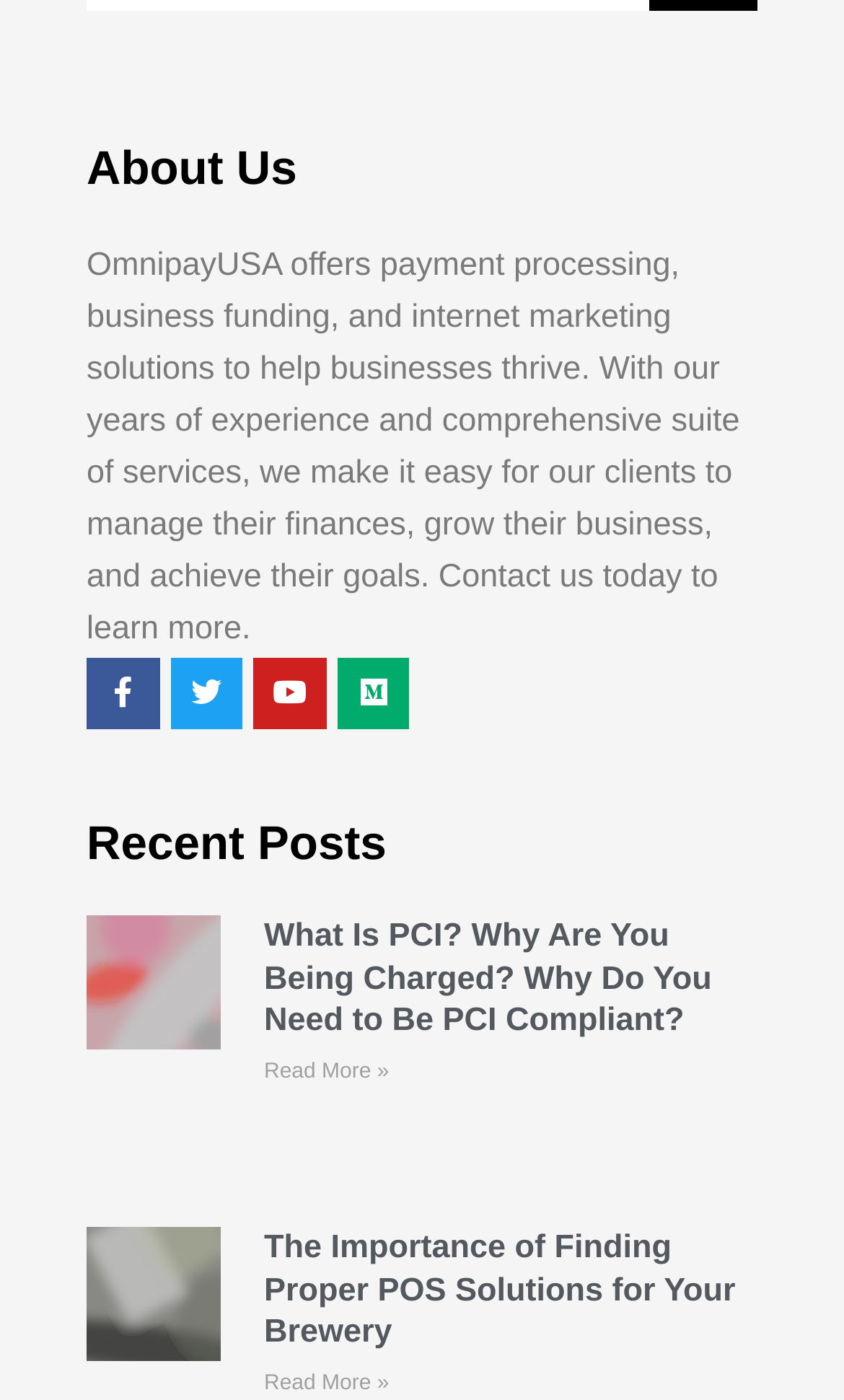What is the company name mentioned on the webpage?
Please give a detailed and elaborate explanation in response to the question.

The company name 'OmnipayUSA' is mentioned in the StaticText element with ID 665, which describes the company's services and expertise.